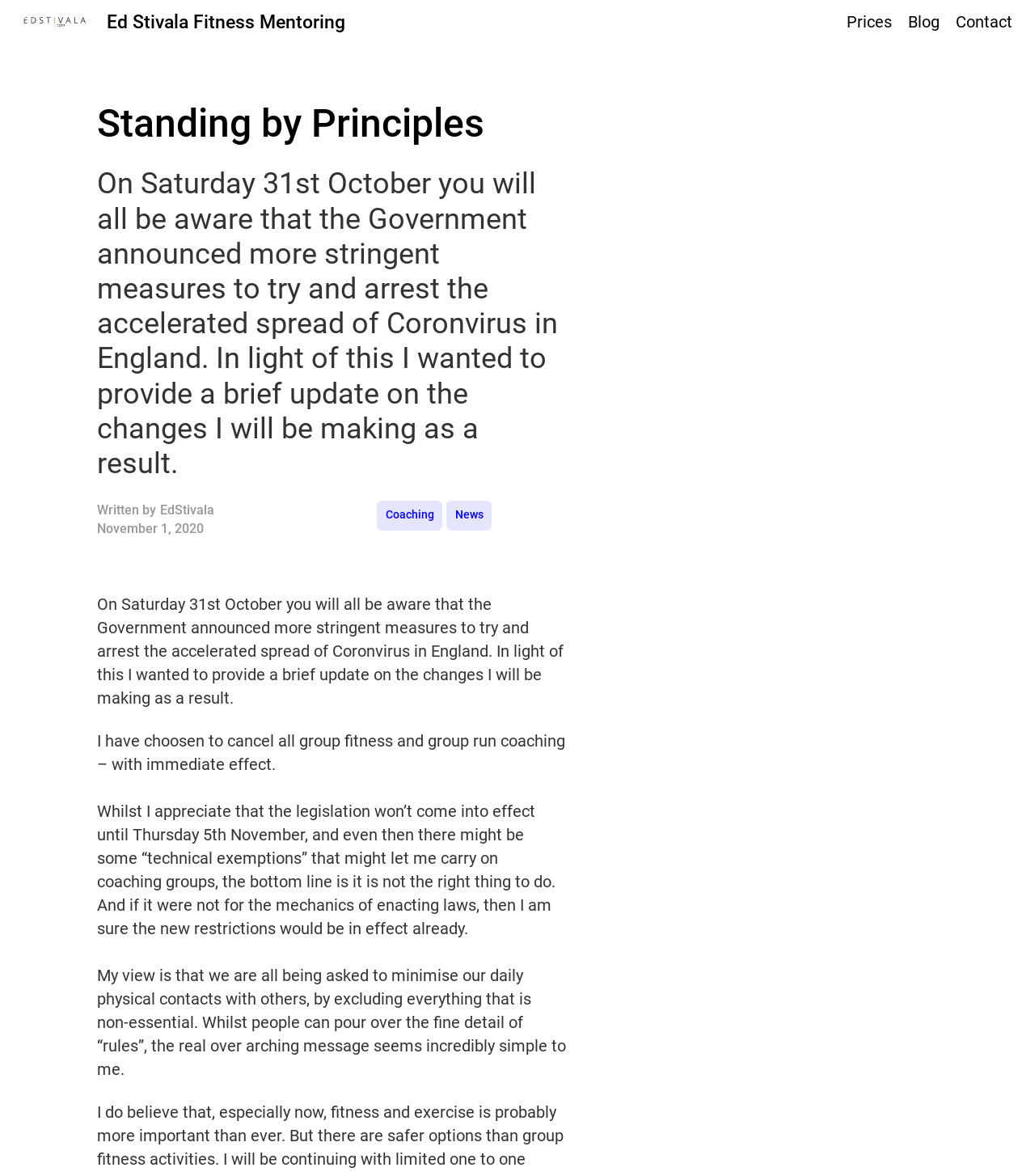What is the reason for canceling group coaching?
Provide a one-word or short-phrase answer based on the image.

to minimize daily physical contacts with others